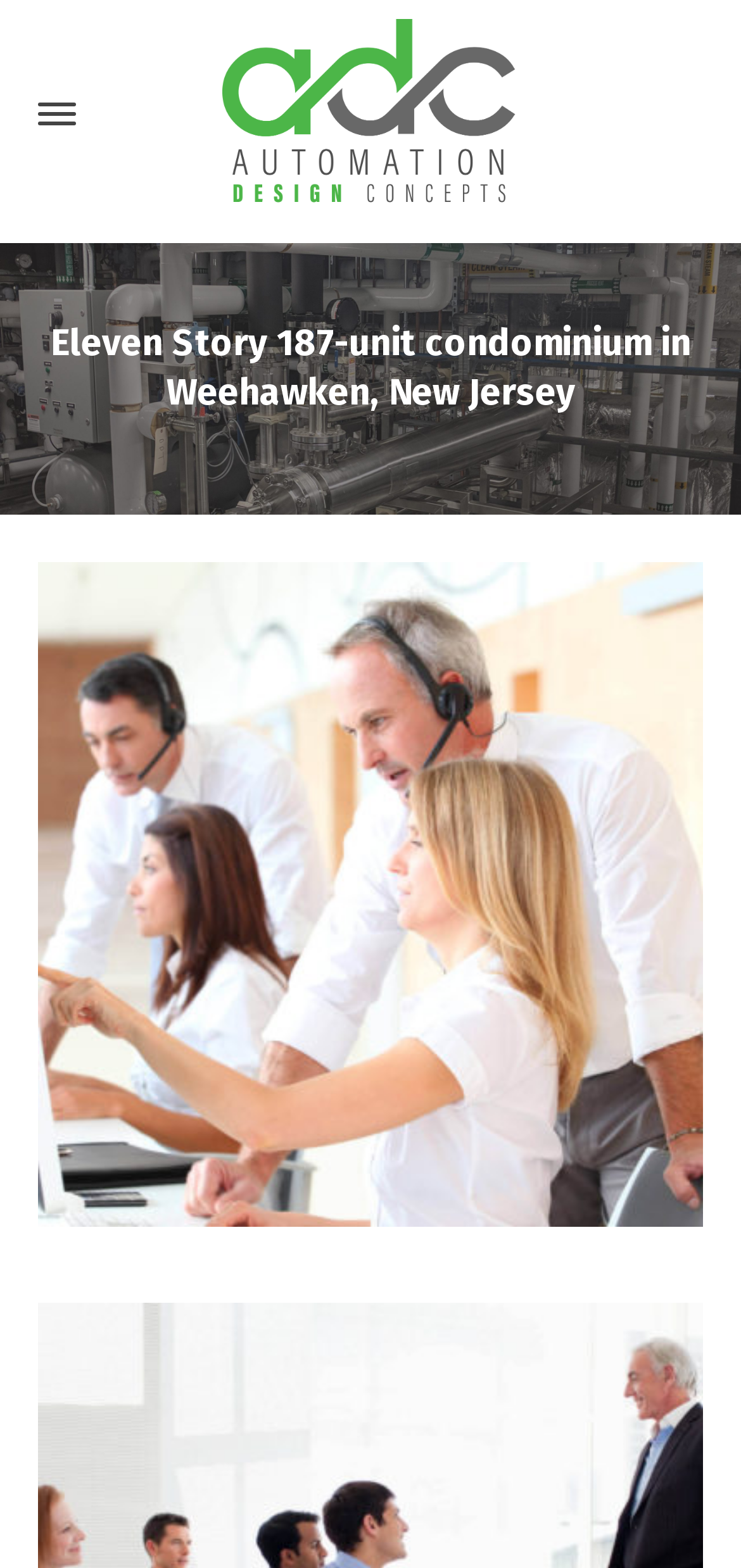Given the element description name="s" placeholder="search", identify the bounding box coordinates for the UI element on the webpage screenshot. The format should be (top-left x, top-left y, bottom-right x, bottom-right y), with values between 0 and 1.

[0.1, 0.361, 0.9, 0.443]